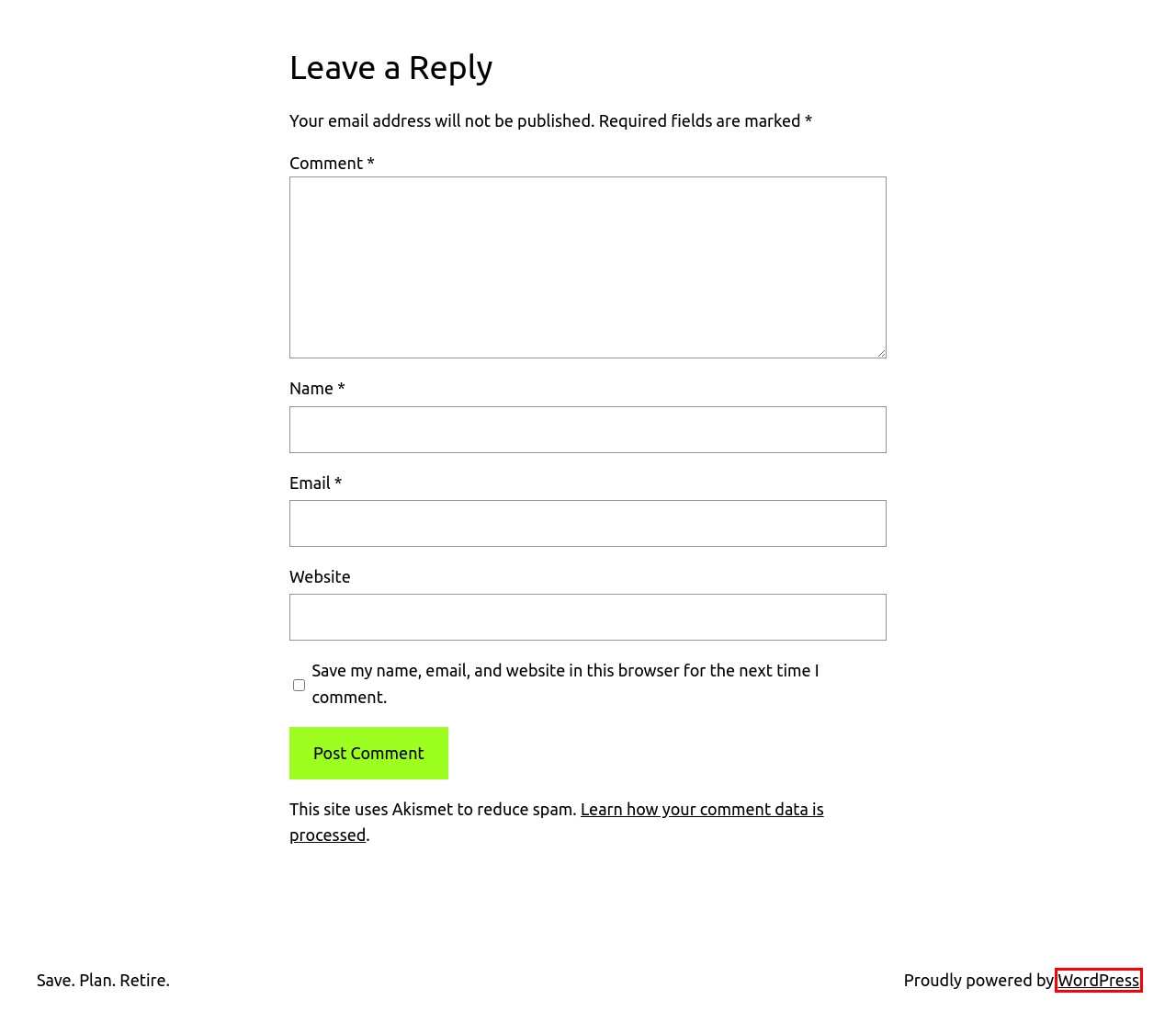Look at the screenshot of the webpage and find the element within the red bounding box. Choose the webpage description that best fits the new webpage that will appear after clicking the element. Here are the candidates:
A. Blog Tool, Publishing Platform, and CMS – WordPress.org
B. Insurance Archives
C. Estate Planning Archives | Save. Plan. Retire.
D. Credit Unions Archives | Save. Plan. Retire.
E. Debt Archives | Save. Plan. Retire.
F. Saving Money Archives
G. Retirement Planning Archives | Save. Plan. Retire.
H. Budgeting Archives | Save. Plan. Retire.

A